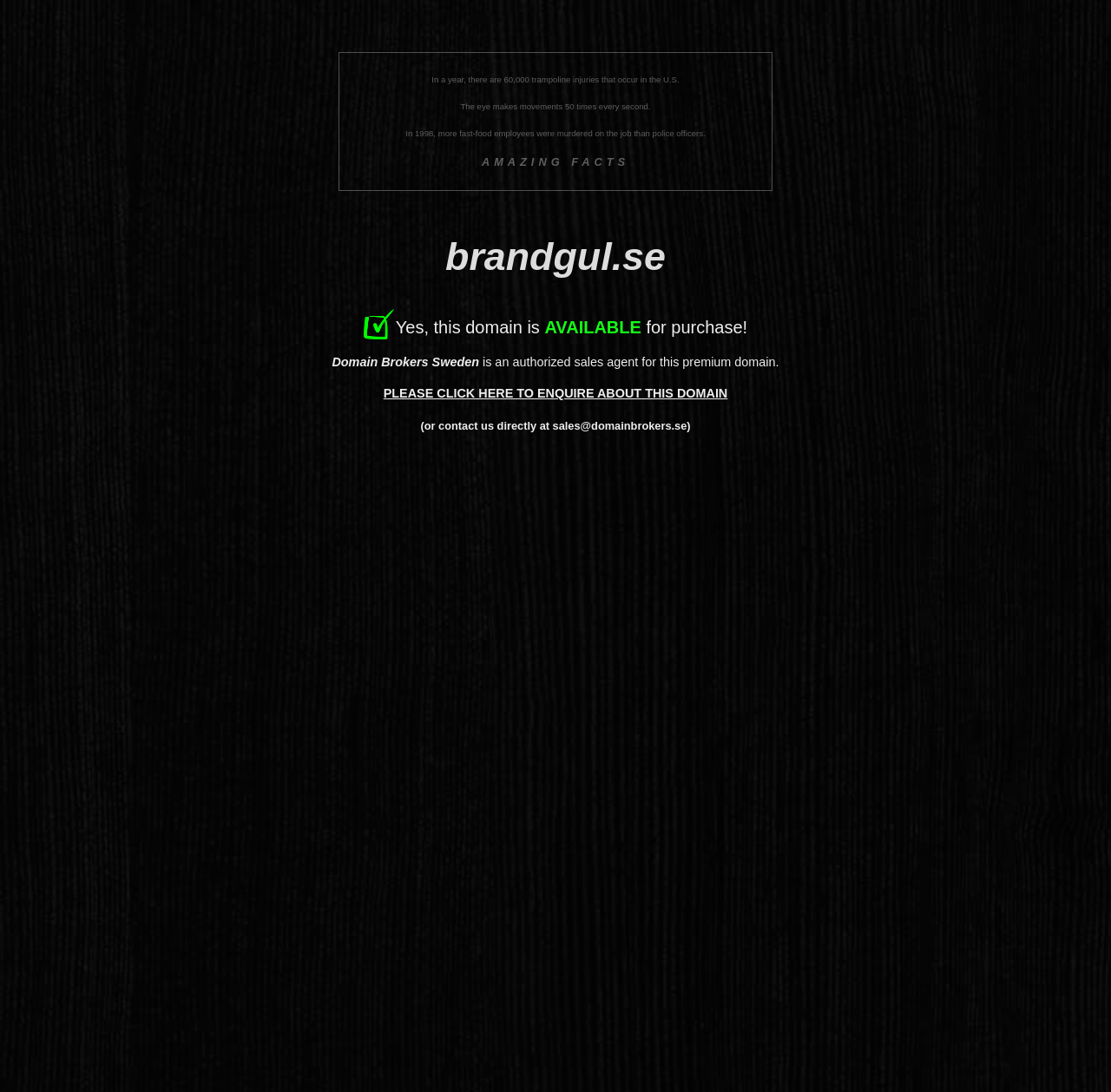How many facts are listed on the webpage?
Refer to the image and provide a concise answer in one word or phrase.

3